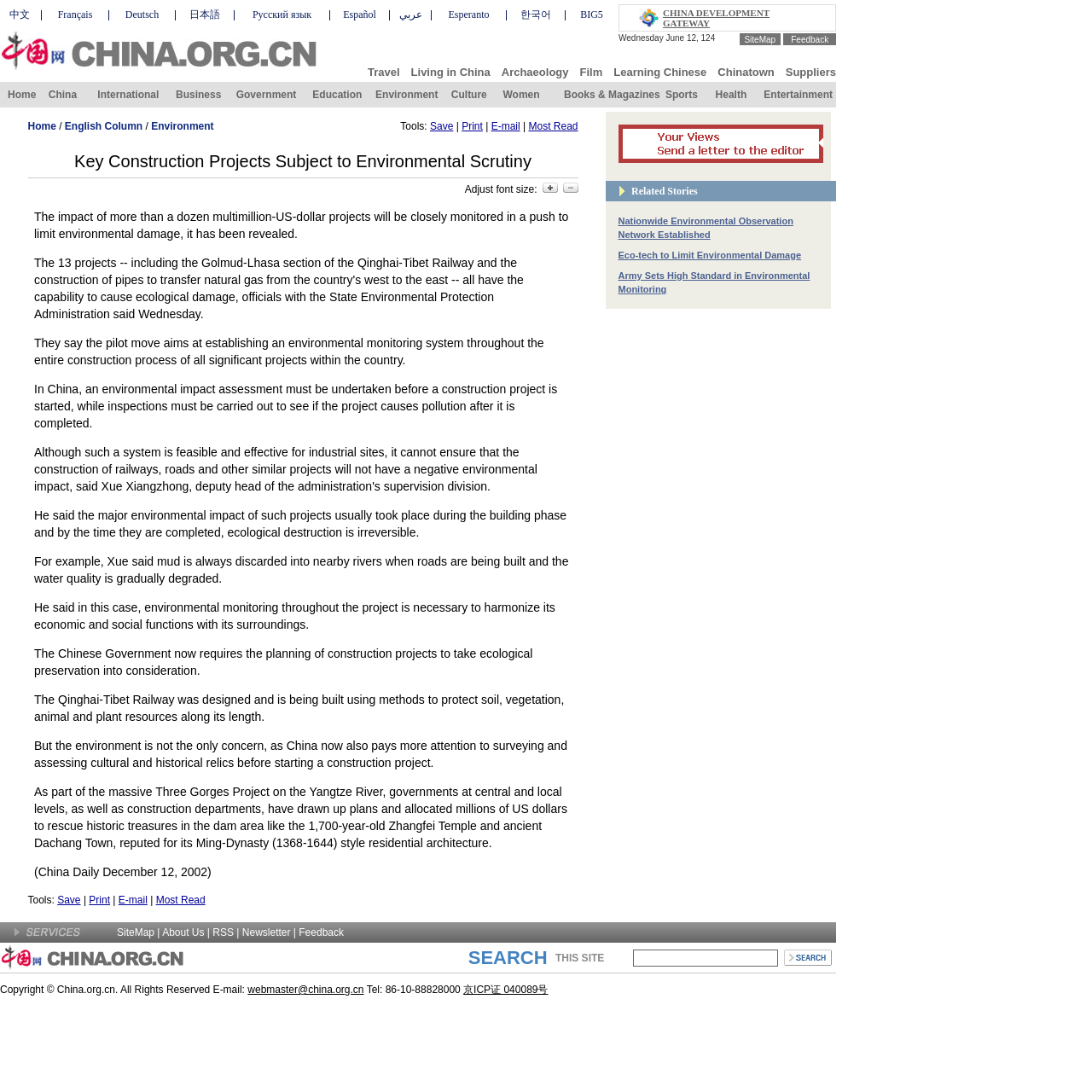Provide the bounding box coordinates of the UI element this sentence describes: "Nationwide Environmental Observation Network Established".

[0.566, 0.198, 0.726, 0.22]